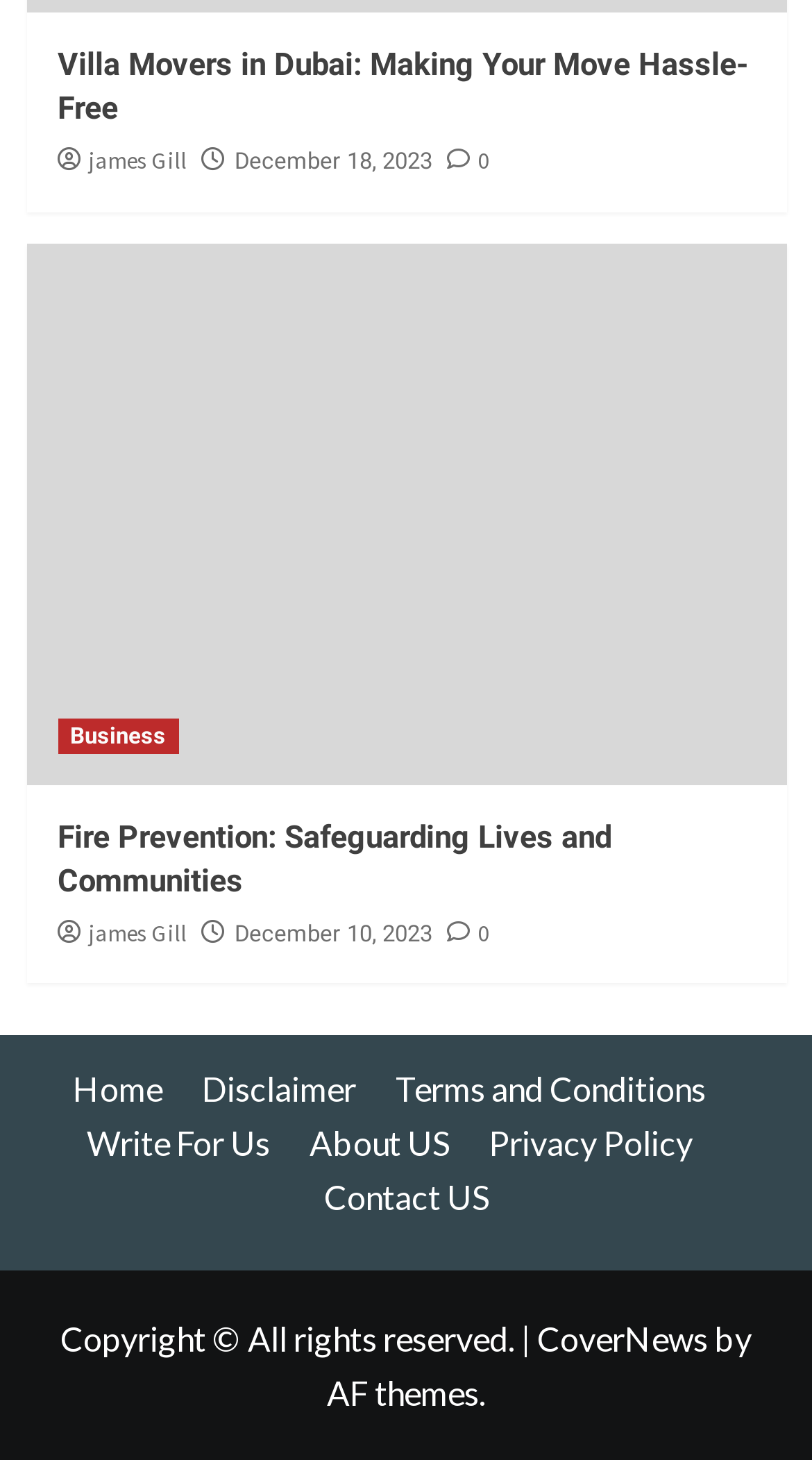Find the bounding box coordinates for the UI element that matches this description: "Privacy Policy".

[0.601, 0.769, 0.894, 0.796]